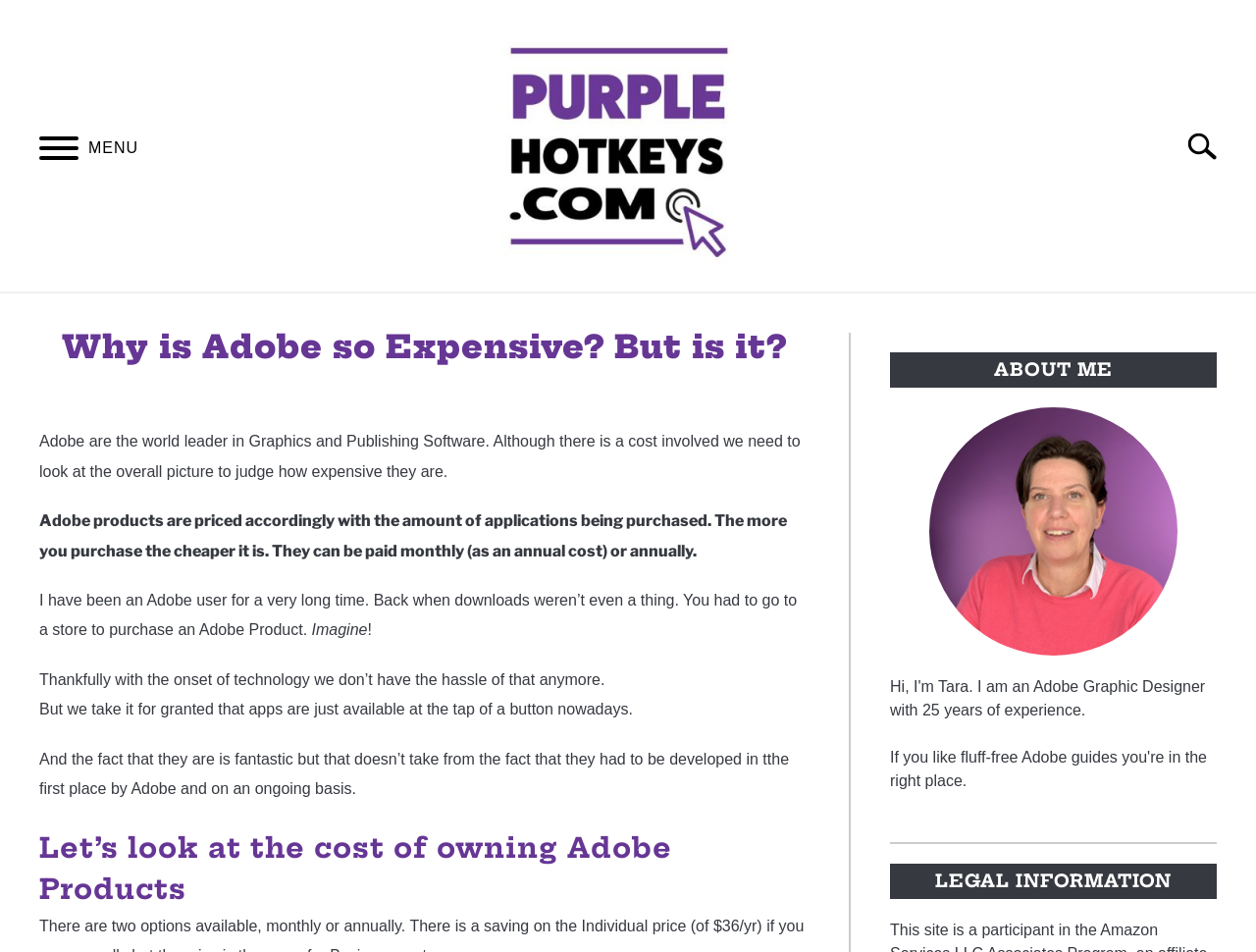Find the bounding box coordinates of the UI element according to this description: "alt="Purple Hotkeys Logo"".

[0.398, 0.031, 0.586, 0.286]